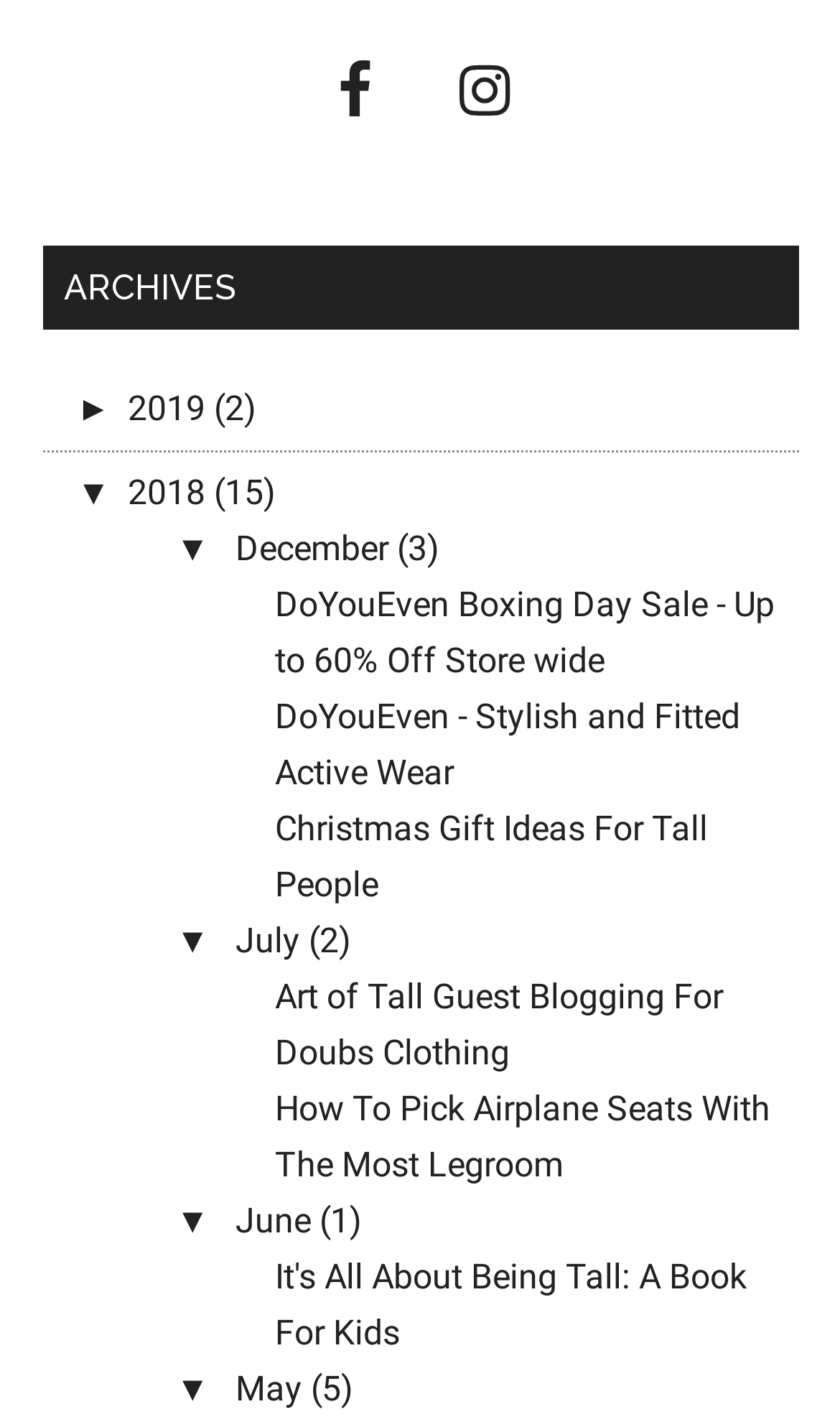Identify the bounding box coordinates of the region that should be clicked to execute the following instruction: "Read about DoYouEven Boxing Day Sale".

[0.327, 0.411, 0.922, 0.479]